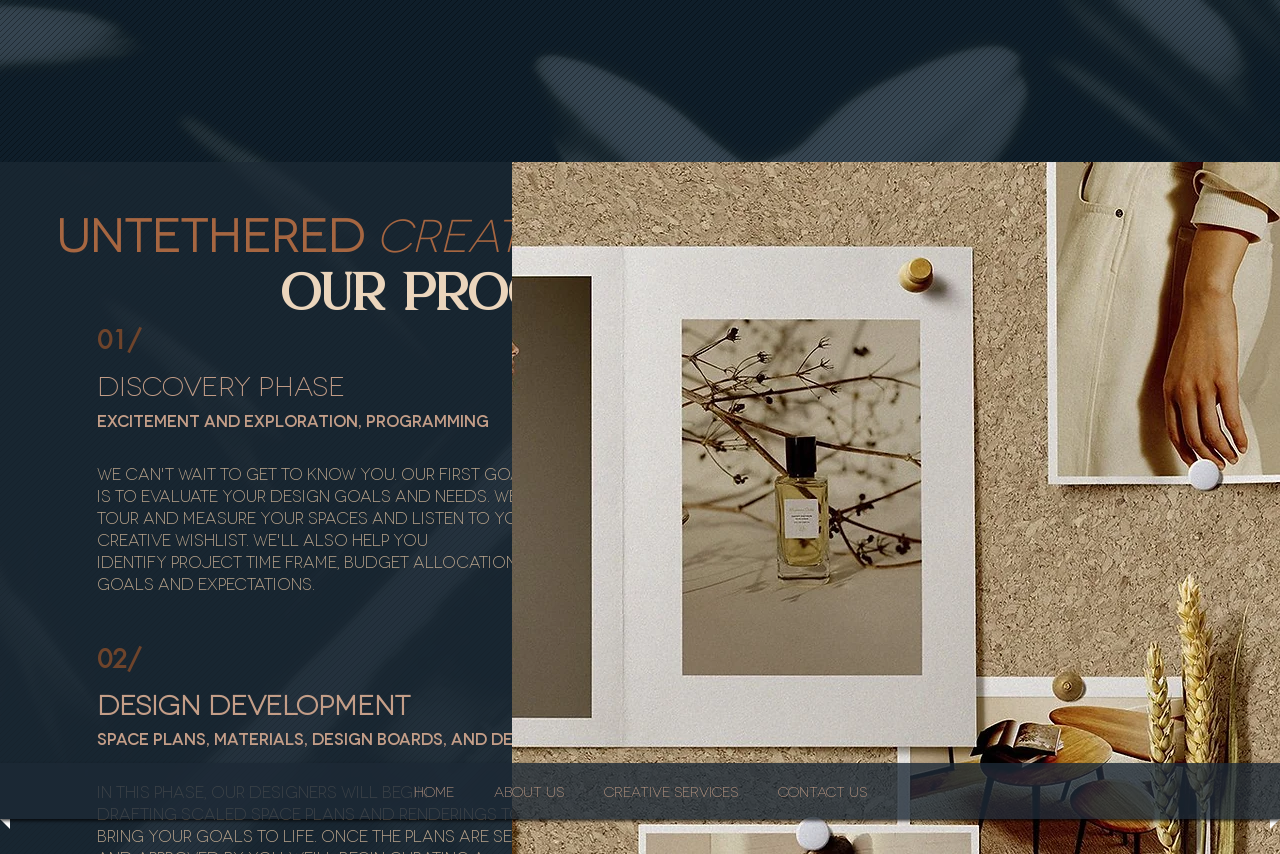Using the details in the image, give a detailed response to the question below:
What is the purpose of the 'UNTETHERED CREATIVITY' heading?

The heading 'UNTETHERED CREATIVITY' has a prominent position on the webpage, and its bounding box coordinates [0.044, 0.239, 0.689, 0.311] suggest that it is a key element. Its content implies that it is introducing the company's design philosophy or approach.